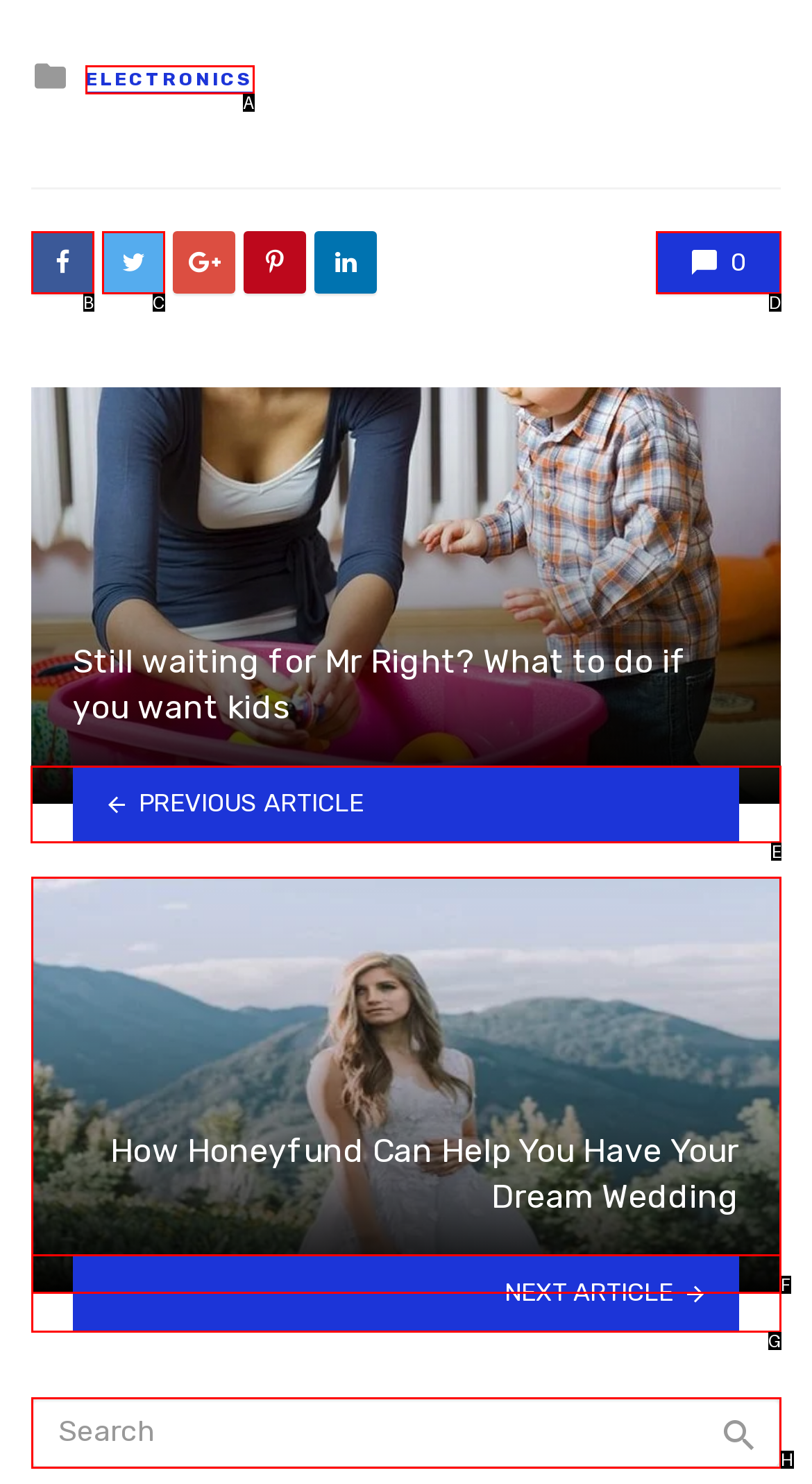Tell me the letter of the UI element to click in order to accomplish the following task: Click on the 'PREVIOUS ARTICLE' link
Answer with the letter of the chosen option from the given choices directly.

E